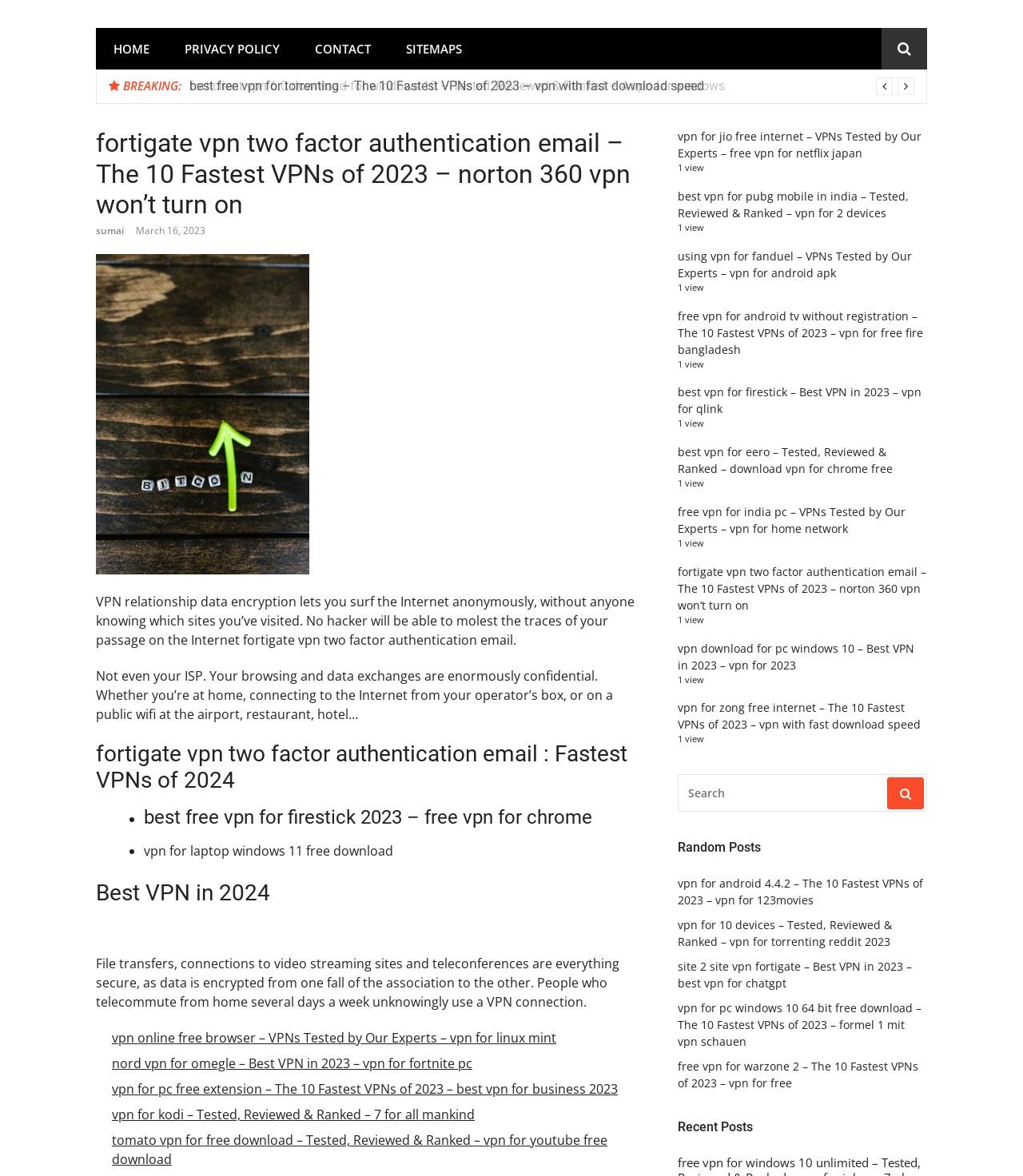Determine the bounding box coordinates of the UI element that matches the following description: "Treasury Explore our assets". The coordinates should be four float numbers between 0 and 1 in the format [left, top, right, bottom].

None